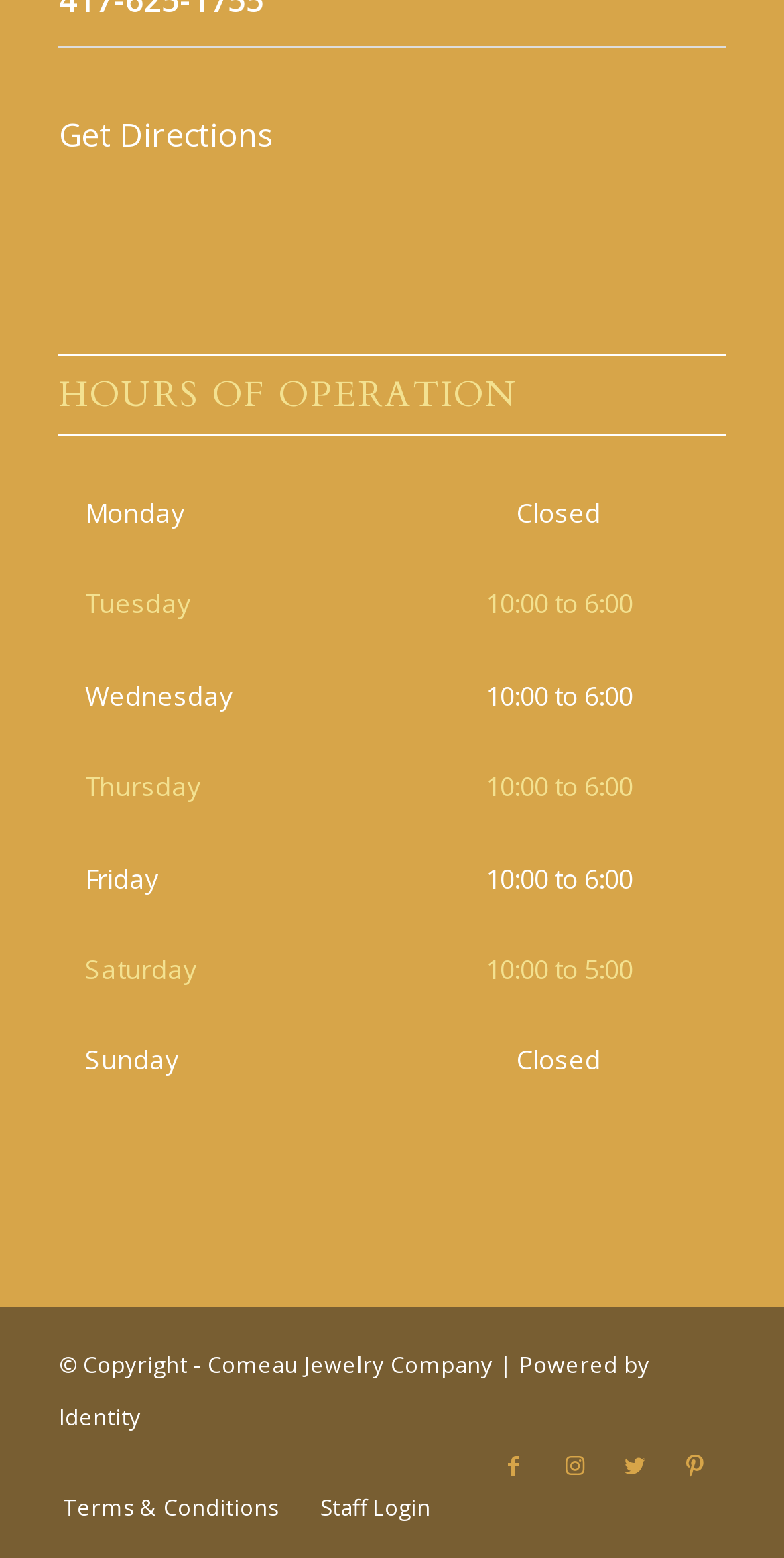How many days of the week are listed in the hours table?
From the image, respond using a single word or phrase.

7